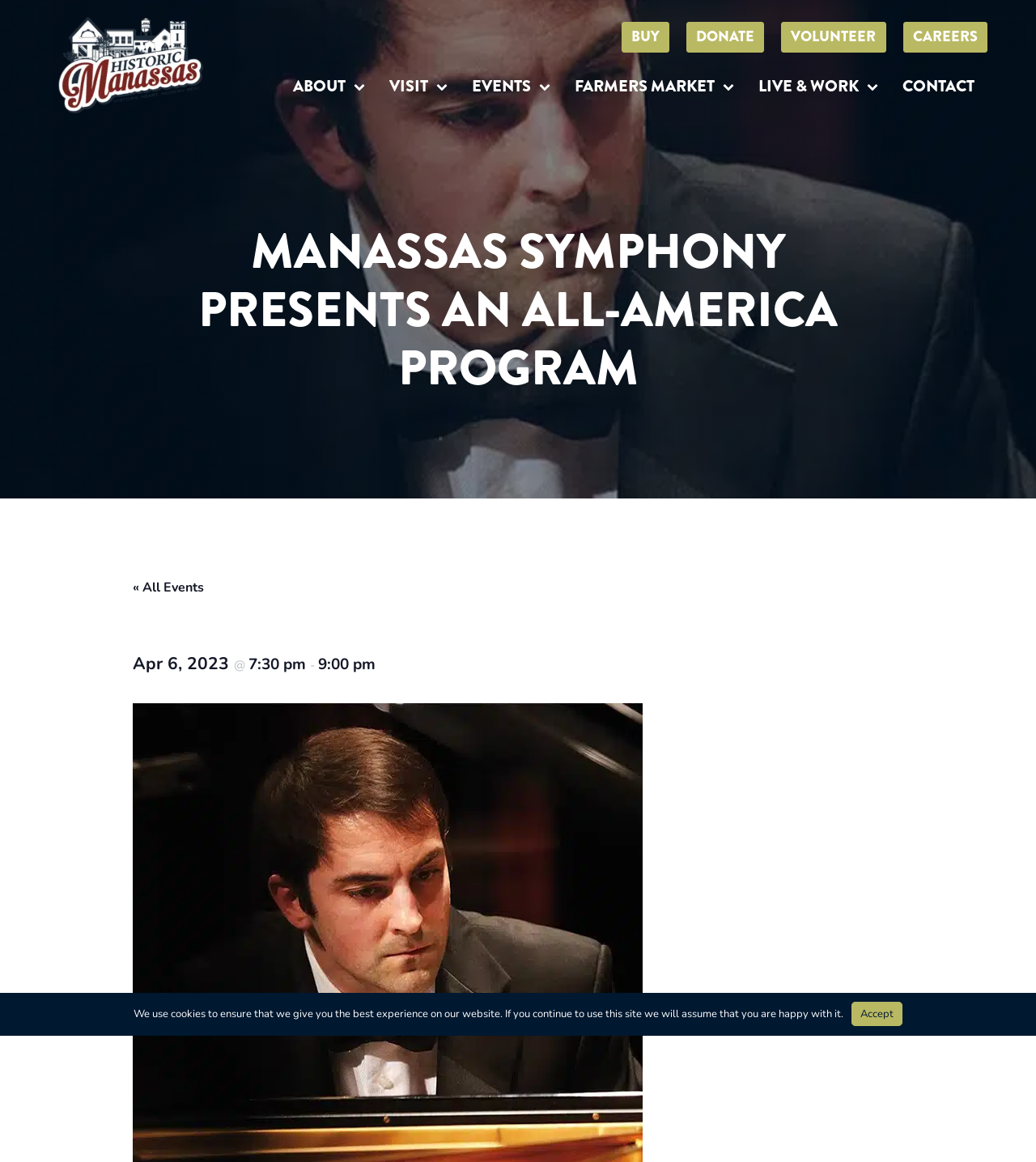Please identify the bounding box coordinates of the region to click in order to complete the task: "Visit the ABOUT page". The coordinates must be four float numbers between 0 and 1, specified as [left, top, right, bottom].

[0.271, 0.059, 0.364, 0.092]